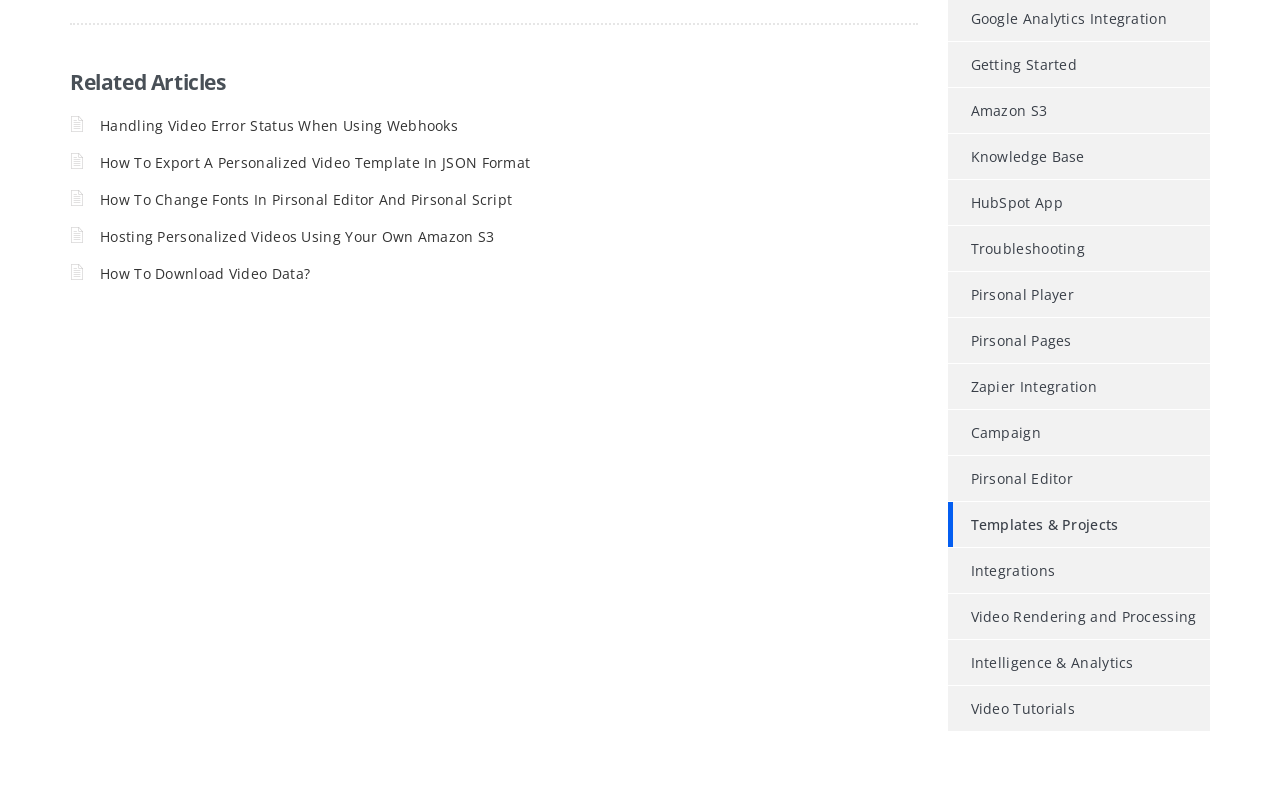Give a one-word or phrase response to the following question: What is the category of the article 'Handling Video Error Status When Using Webhooks'?

Video Rendering and Processing